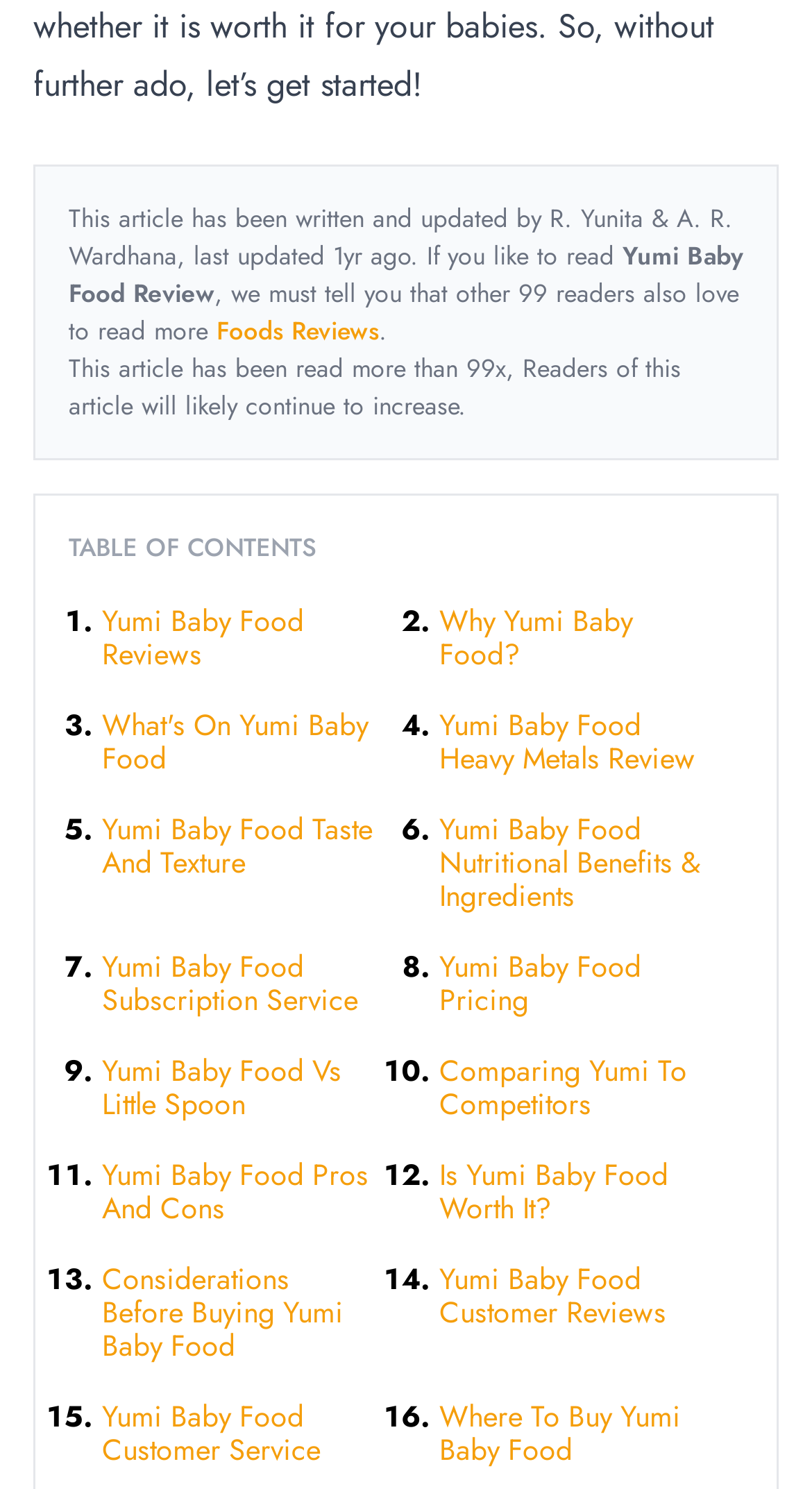Identify the bounding box coordinates of the area you need to click to perform the following instruction: "Read 'Yumi Baby Food Reviews'".

[0.126, 0.406, 0.459, 0.45]